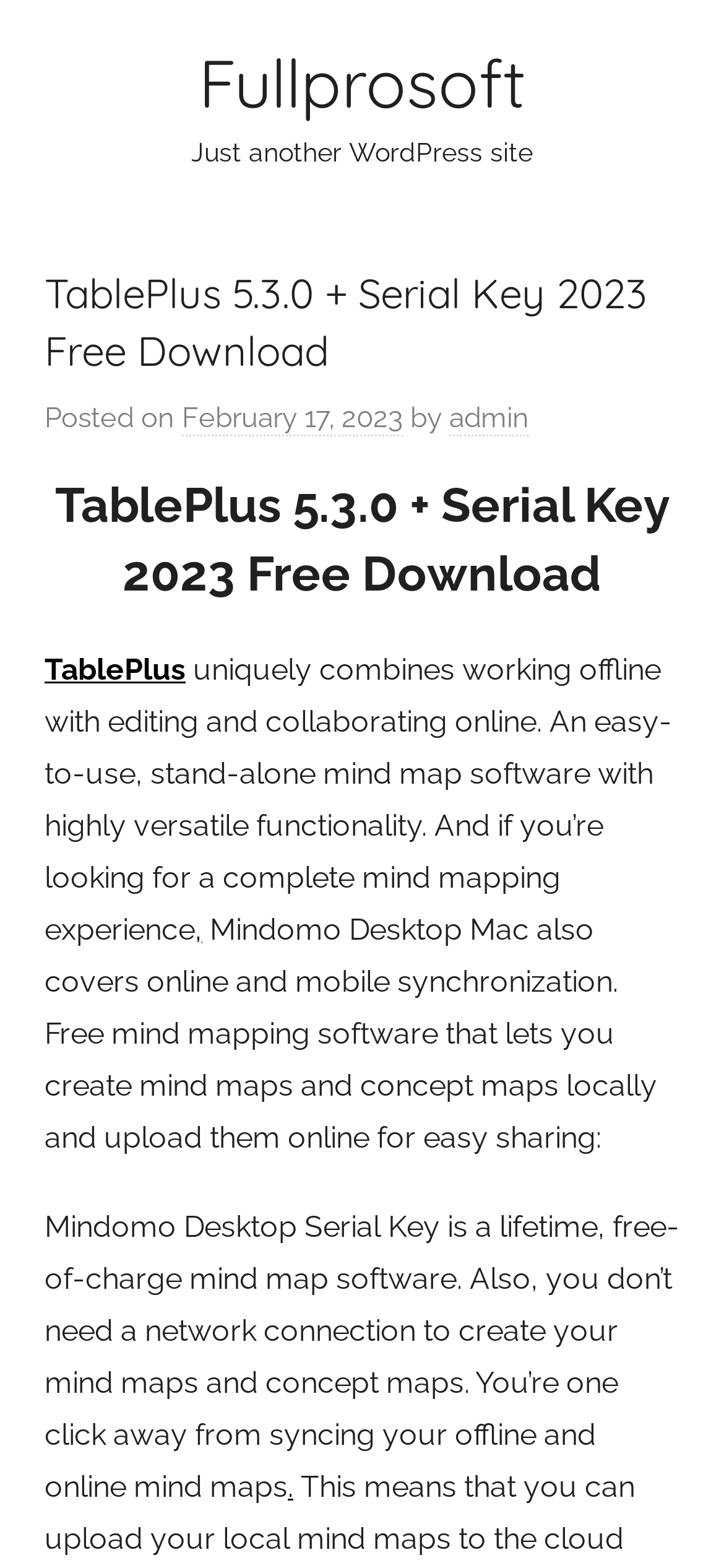Bounding box coordinates must be specified in the format (top-left x, top-left y, bottom-right x, bottom-right y). All values should be floating point numbers between 0 and 1. What are the bounding box coordinates of the UI element described as: February 17, 2023

[0.251, 0.256, 0.556, 0.278]